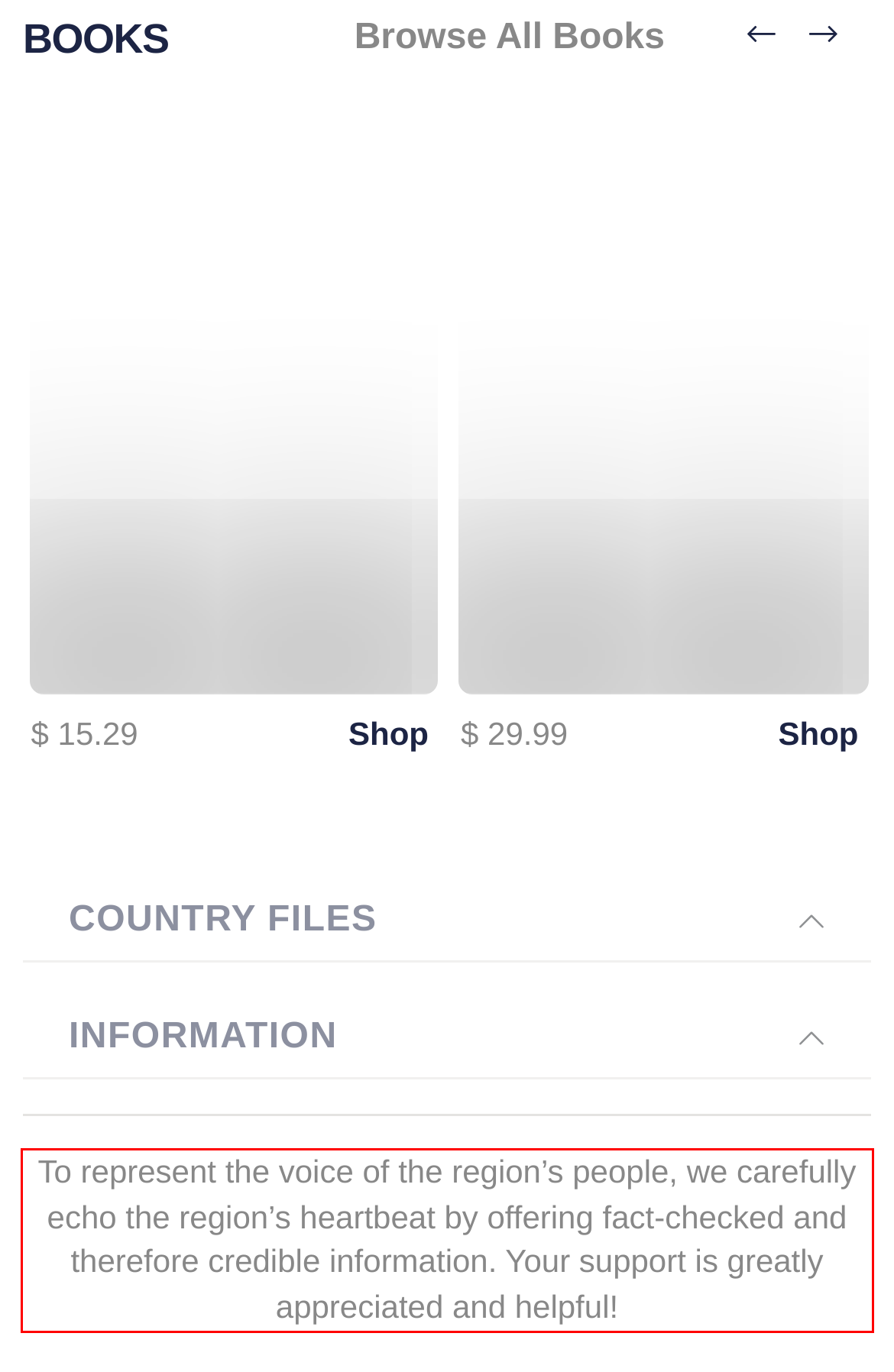Given a screenshot of a webpage containing a red bounding box, perform OCR on the text within this red bounding box and provide the text content.

To represent the voice of the region’s people, we carefully echo the region’s heartbeat by offering fact-checked and therefore credible information. Your support is greatly appreciated and helpful!